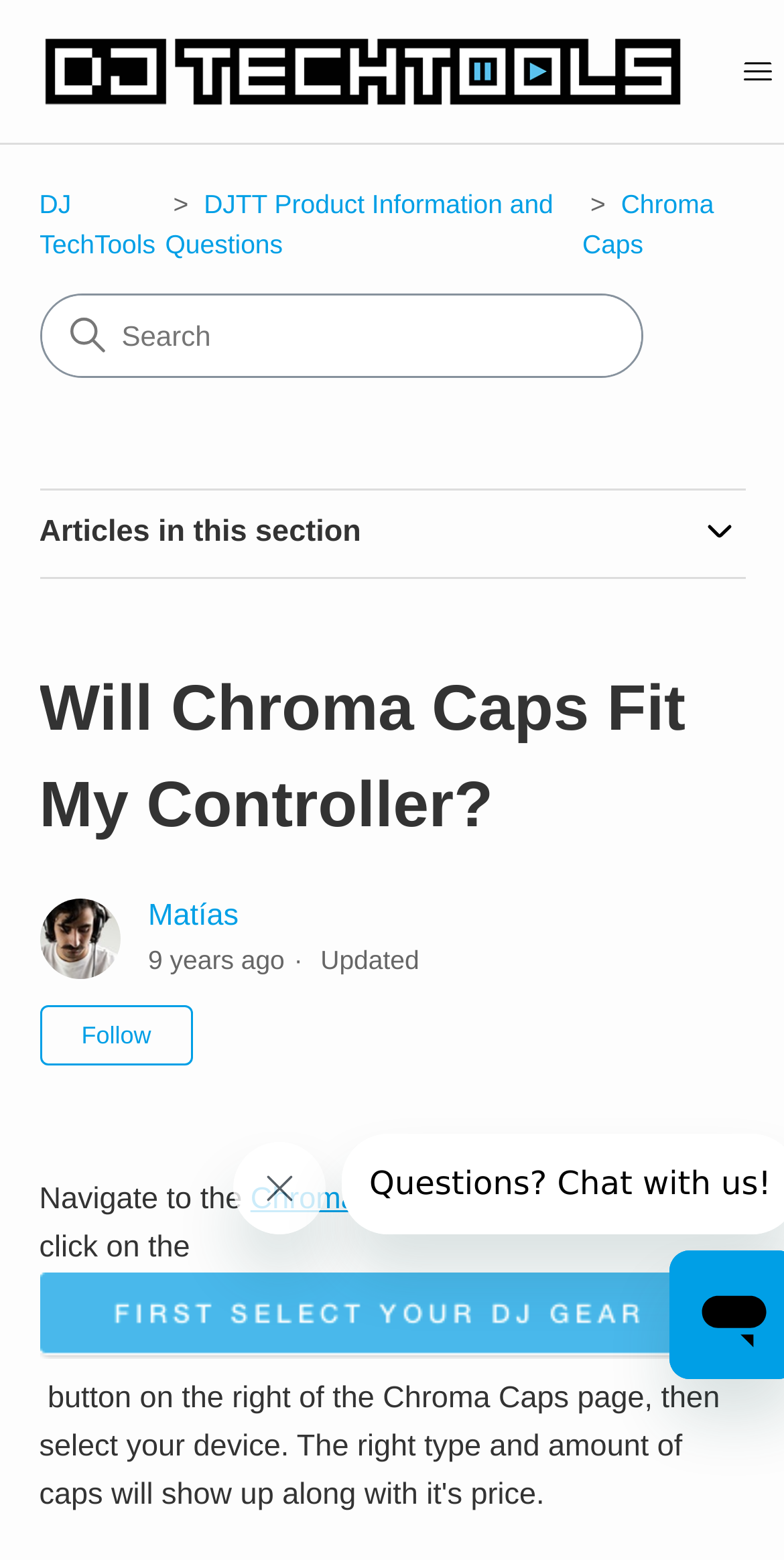Generate a thorough explanation of the webpage's elements.

The webpage is about Chroma Caps, a product from DJ TechTools. At the top left, there is a link to the DJ TechTools Help Center home page, accompanied by an image. Below this, there is a navigation section showing the current location, which is a three-step path: DJ TechTools, DJTT Product Information and Questions, and Chroma Caps.

On the top right, there is a search bar with a searchbox labeled "Search". Below the navigation section, there is a complementary section titled "Articles in this section" with a button that can be expanded. 

The main content of the webpage is a header section with a heading "Will Chroma Caps Fit My Controller?" written by Matías and published on March 26, 2015. There is a button to follow the article, and a text indicating that it is not yet followed by anyone.

Below the heading, there is a step-by-step guide on how to navigate to the Chroma Caps page in the store and select a device. This guide is accompanied by an image, likely a screenshot, showing the process. 

At the bottom of the page, there is an iframe with a close message button.